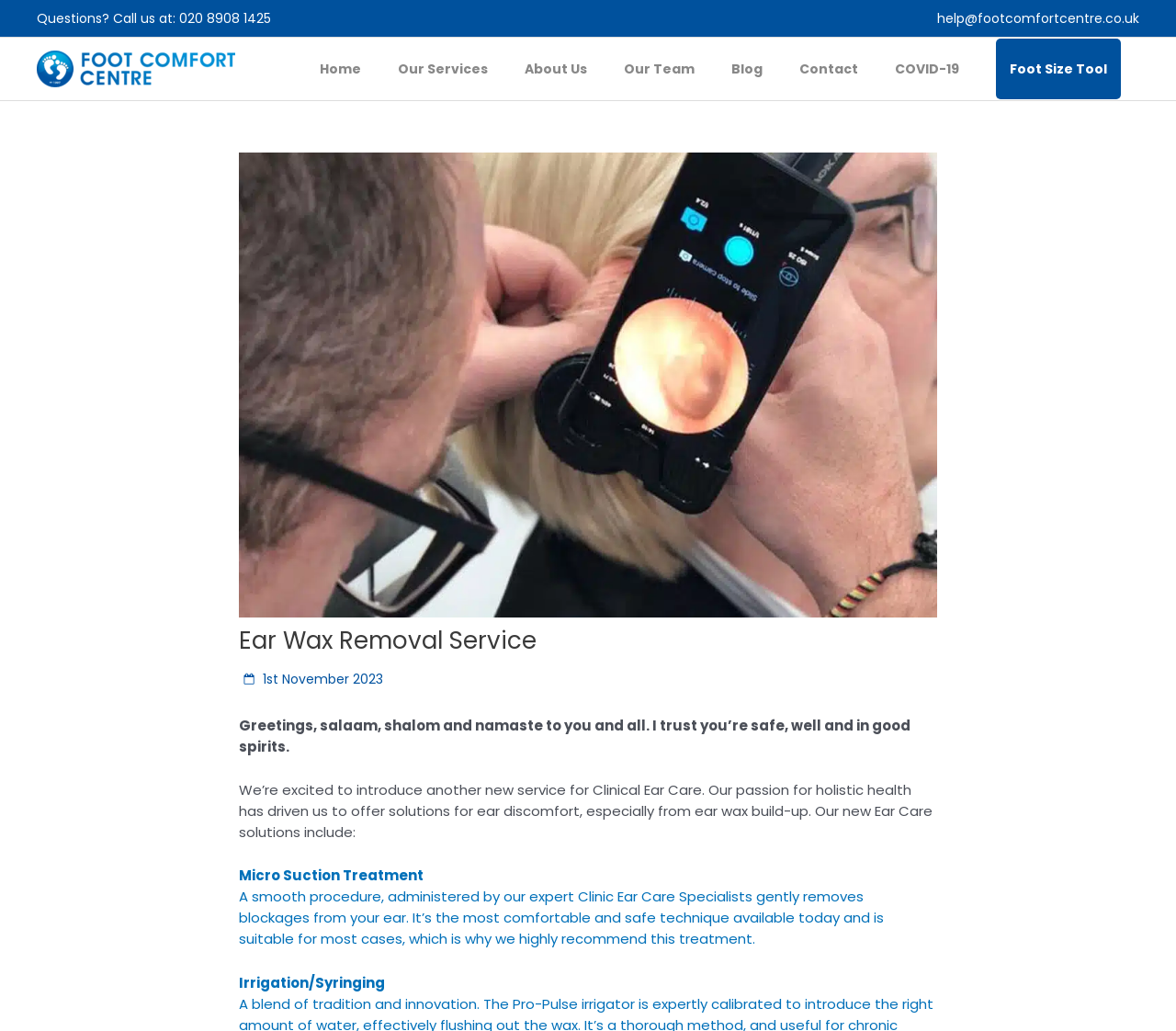Generate the text content of the main heading of the webpage.

Ear Wax Removal Service